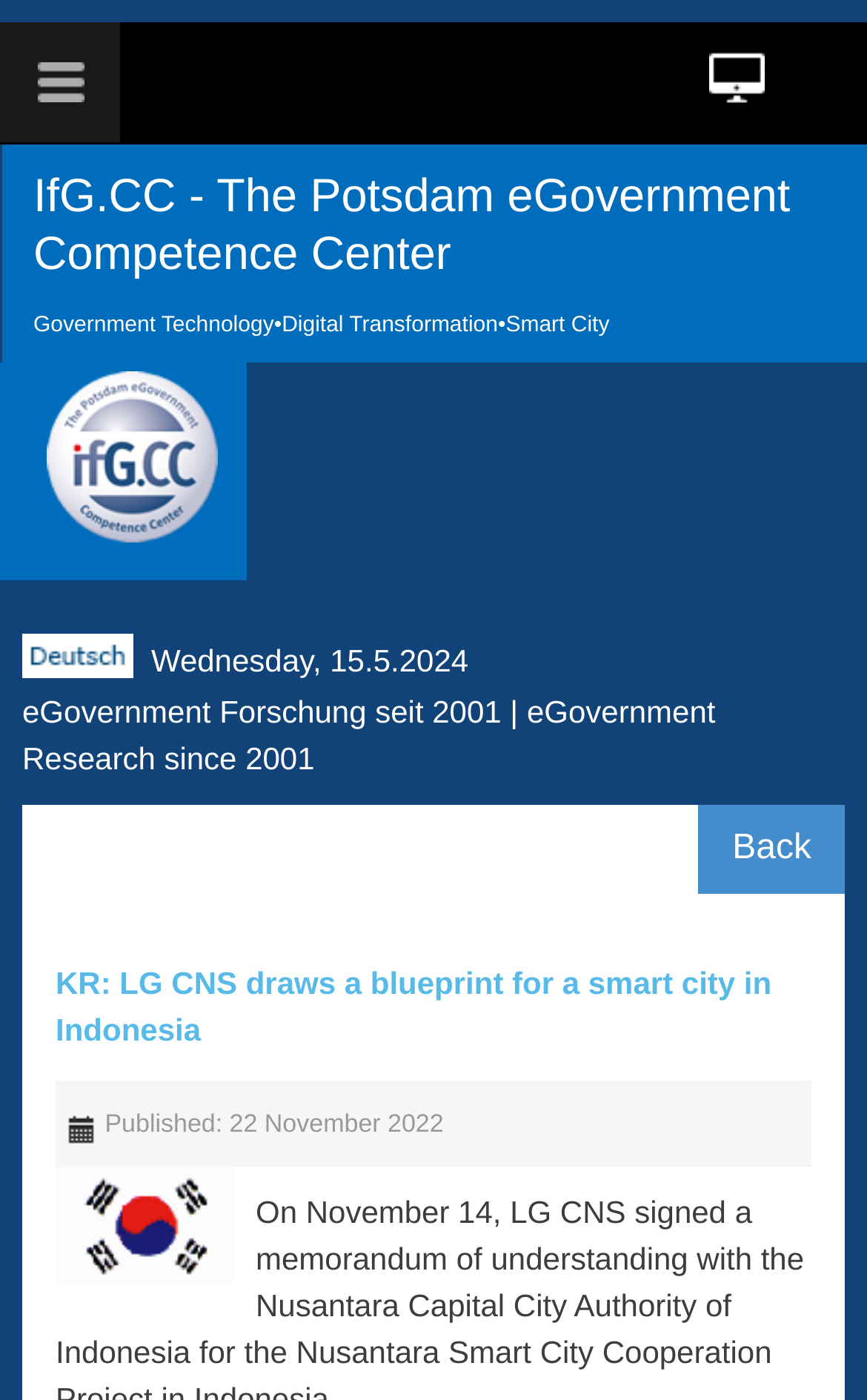Using the provided element description: "Back", identify the bounding box coordinates. The coordinates should be four floats between 0 and 1 in the order [left, top, right, bottom].

[0.806, 0.575, 0.974, 0.639]